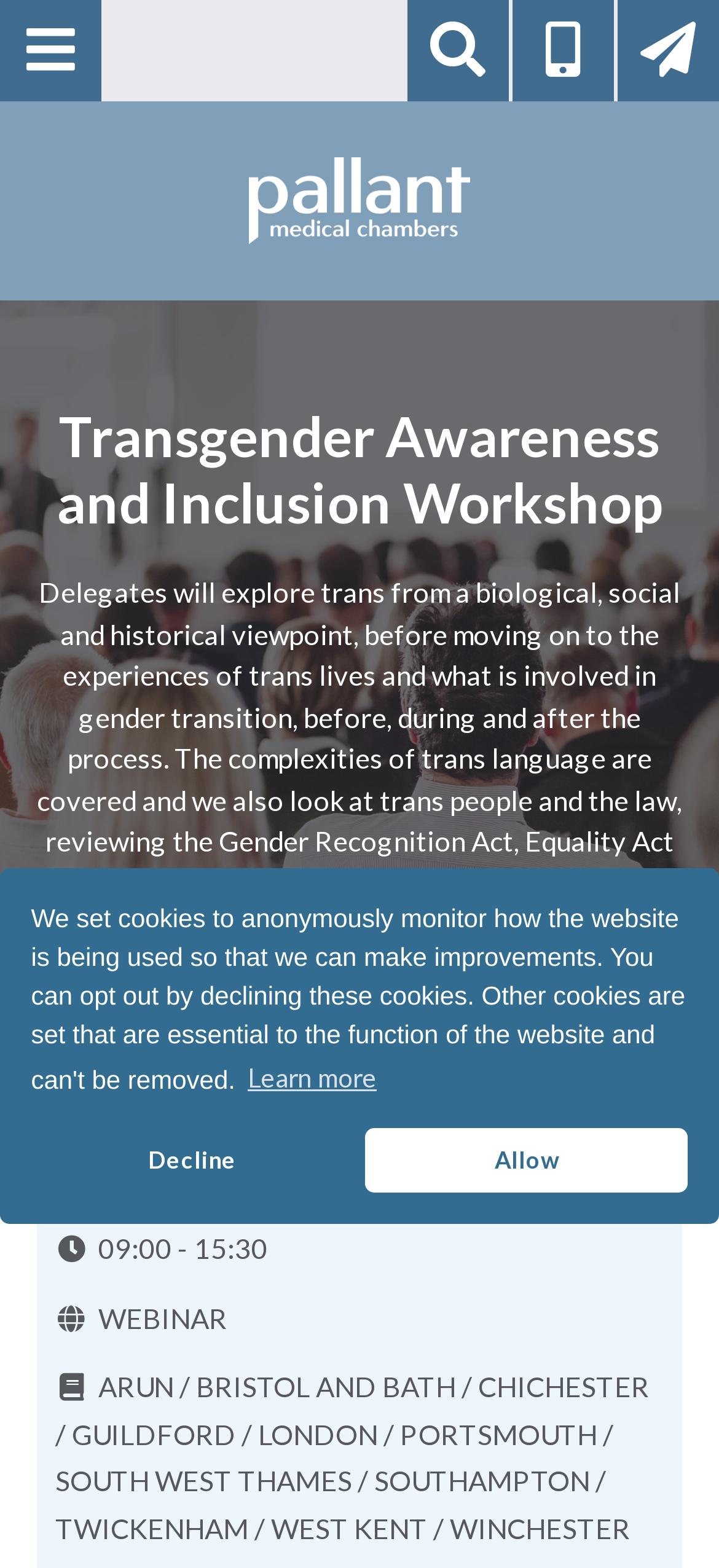Please indicate the bounding box coordinates for the clickable area to complete the following task: "register for the Transgender Awareness and Inclusion Workshop". The coordinates should be specified as four float numbers between 0 and 1, i.e., [left, top, right, bottom].

[0.051, 0.256, 0.949, 0.341]